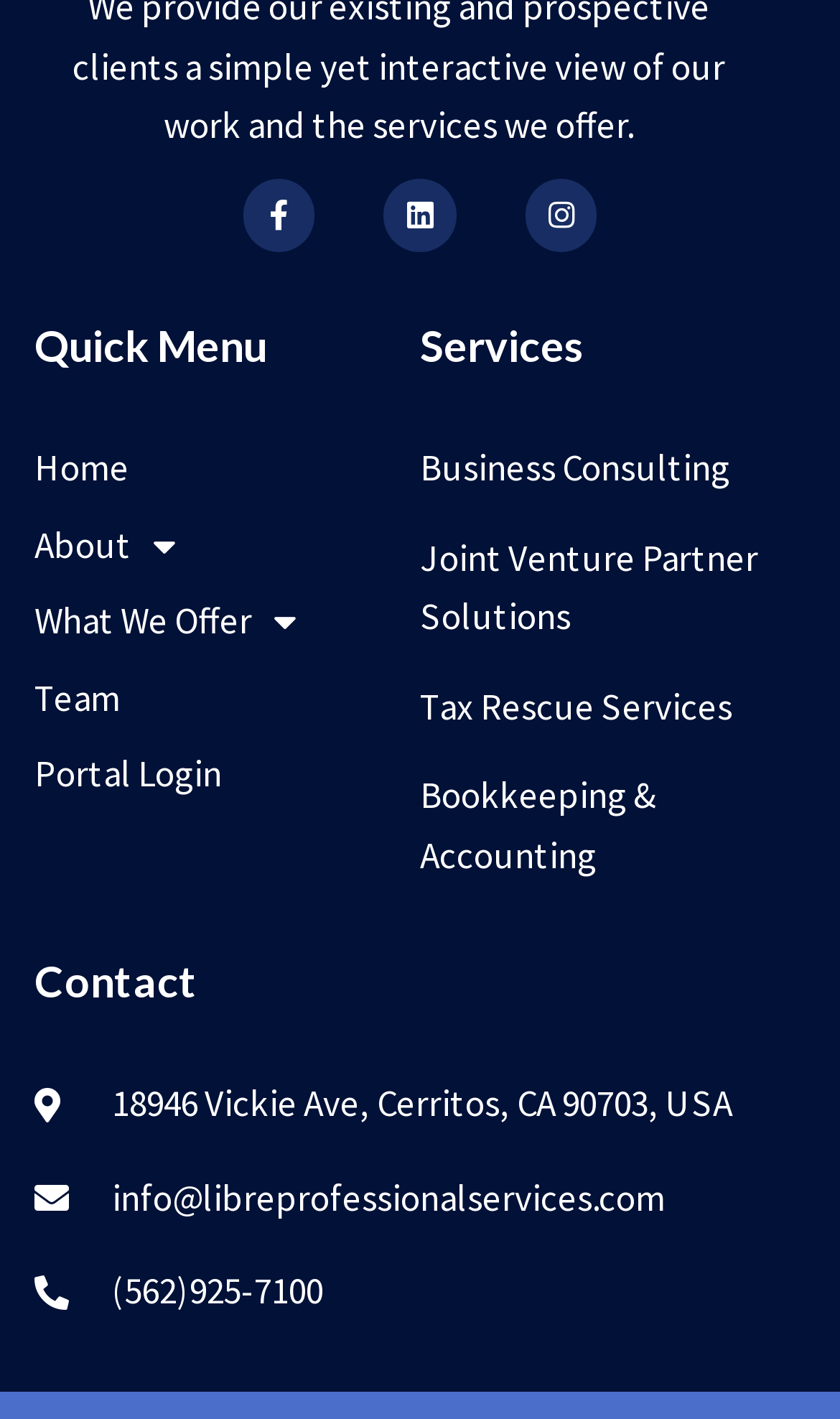Extract the bounding box coordinates for the HTML element that matches this description: "Business Consulting". The coordinates should be four float numbers between 0 and 1, i.e., [left, top, right, bottom].

[0.5, 0.31, 0.959, 0.351]